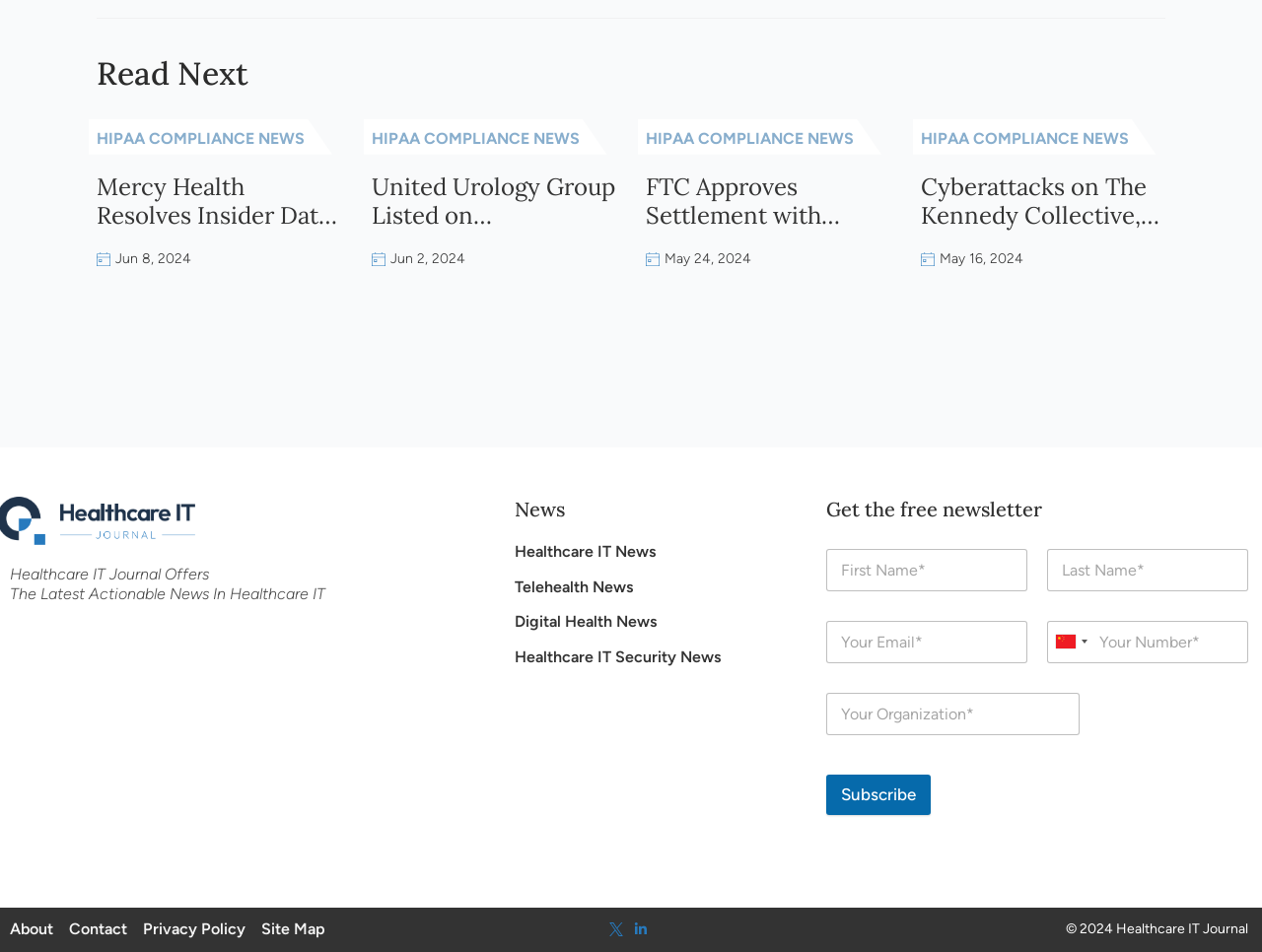Please provide a brief answer to the following inquiry using a single word or phrase:
What is the category of the link 'Telehealth News'?

News